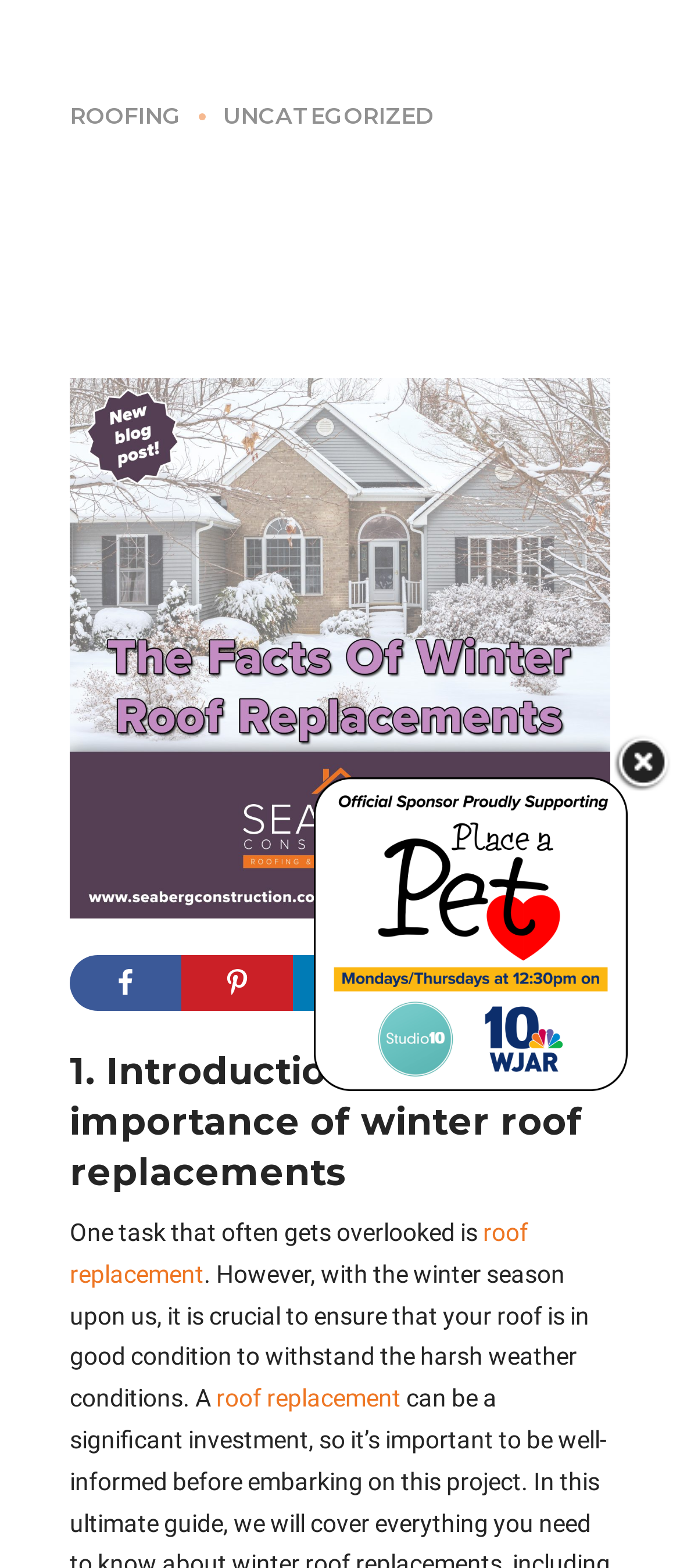What is the topic of the blog post?
Look at the image and respond with a one-word or short phrase answer.

Winter roof replacements